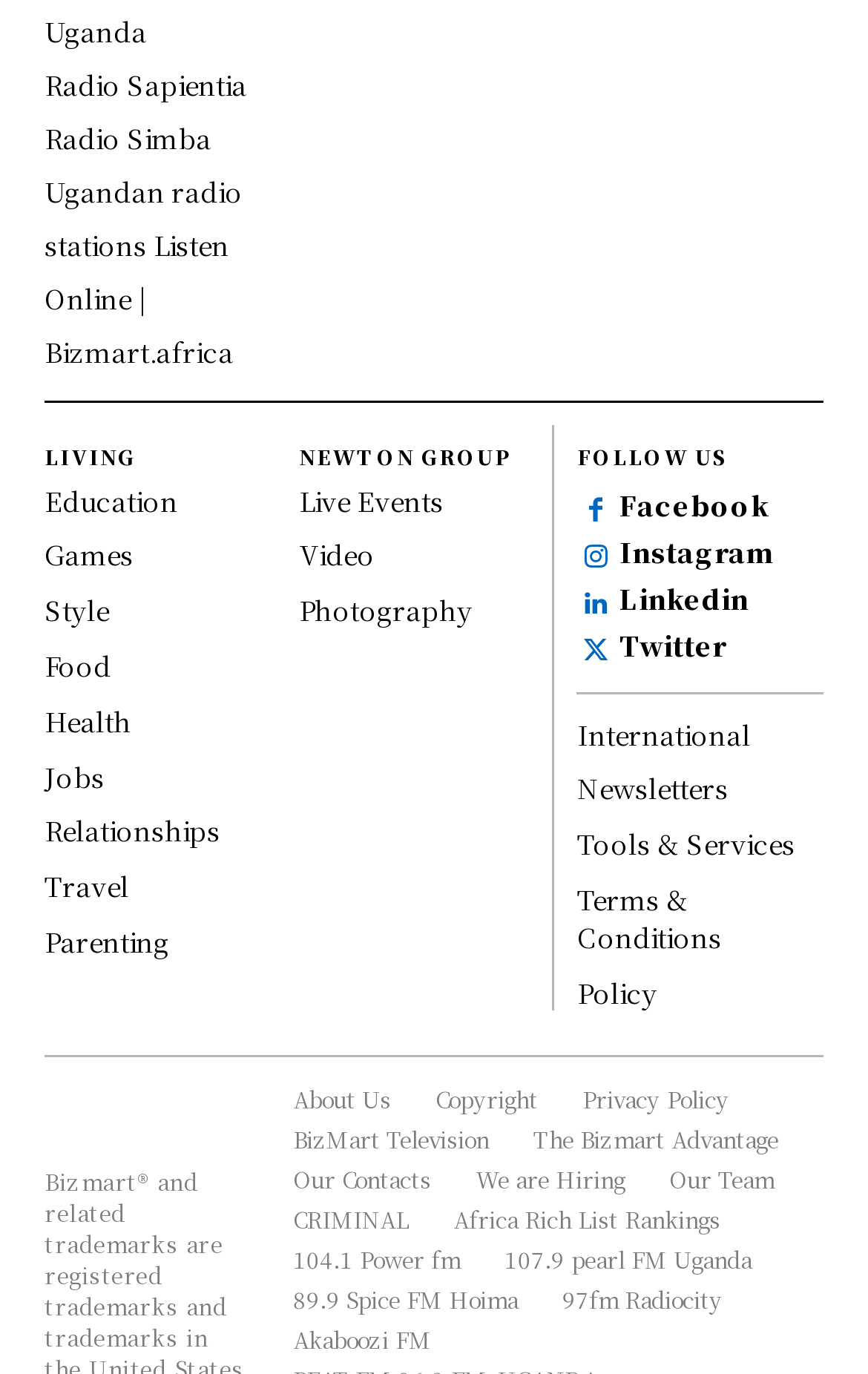Determine the coordinates of the bounding box that should be clicked to complete the instruction: "Listen to 104.1 Power fm". The coordinates should be represented by four float numbers between 0 and 1: [left, top, right, bottom].

[0.338, 0.903, 0.53, 0.932]